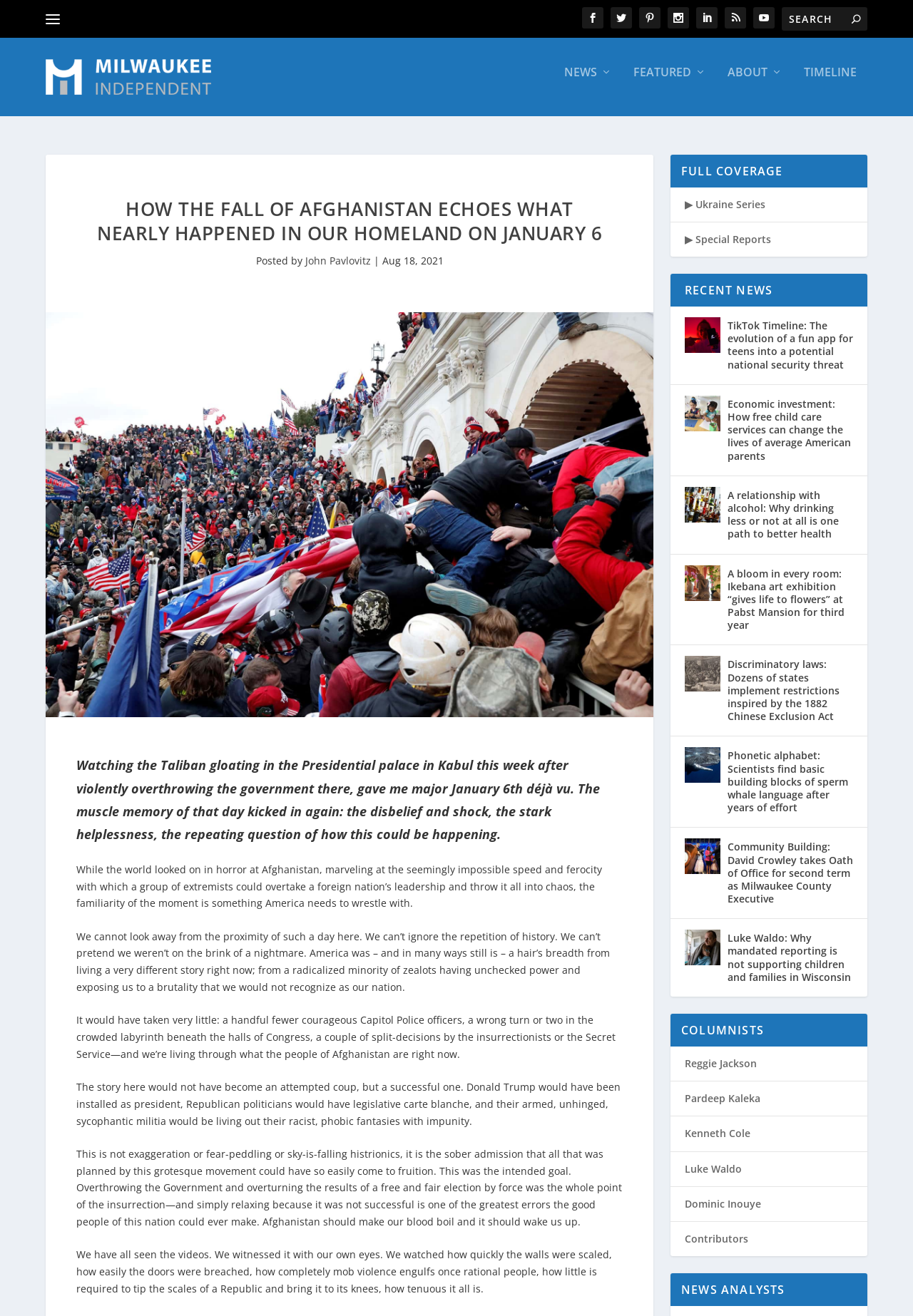Give a one-word or one-phrase response to the question: 
Who is the author of the article?

John Pavlovitz